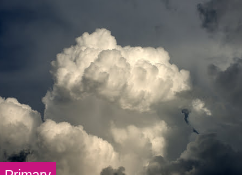With reference to the screenshot, provide a detailed response to the question below:
What age group is the material tailored for?

The vibrant pink label 'Primary' indicates that the material is tailored for younger learners, focusing on engaging them with concepts in weather science, which suggests that the age group is primary school students.